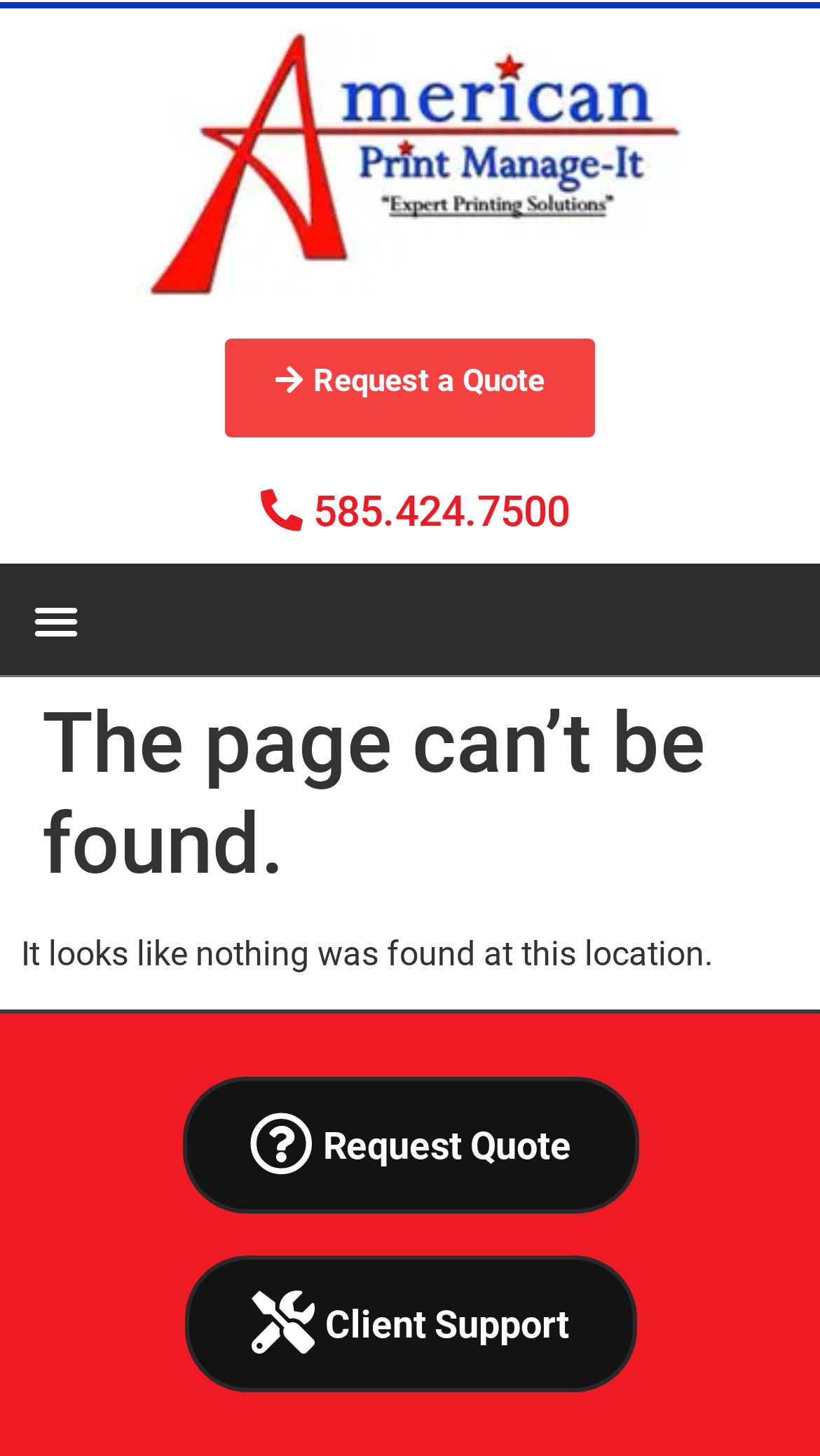Detail the various sections and features present on the webpage.

The webpage displays a "Page not found" error message. At the top, there are three links: an empty link, "Request a Quote", and a phone number "585.424.7500". To the right of these links is a "Menu Toggle" button. 

Below these elements, the main content area begins. It contains a header section with a prominent heading that reads "The page can’t be found." 

Underneath the header, there is a paragraph of text stating "It looks like nothing was found at this location." 

Further down the page, there are two more links: "Request Quote" and "Client Support".